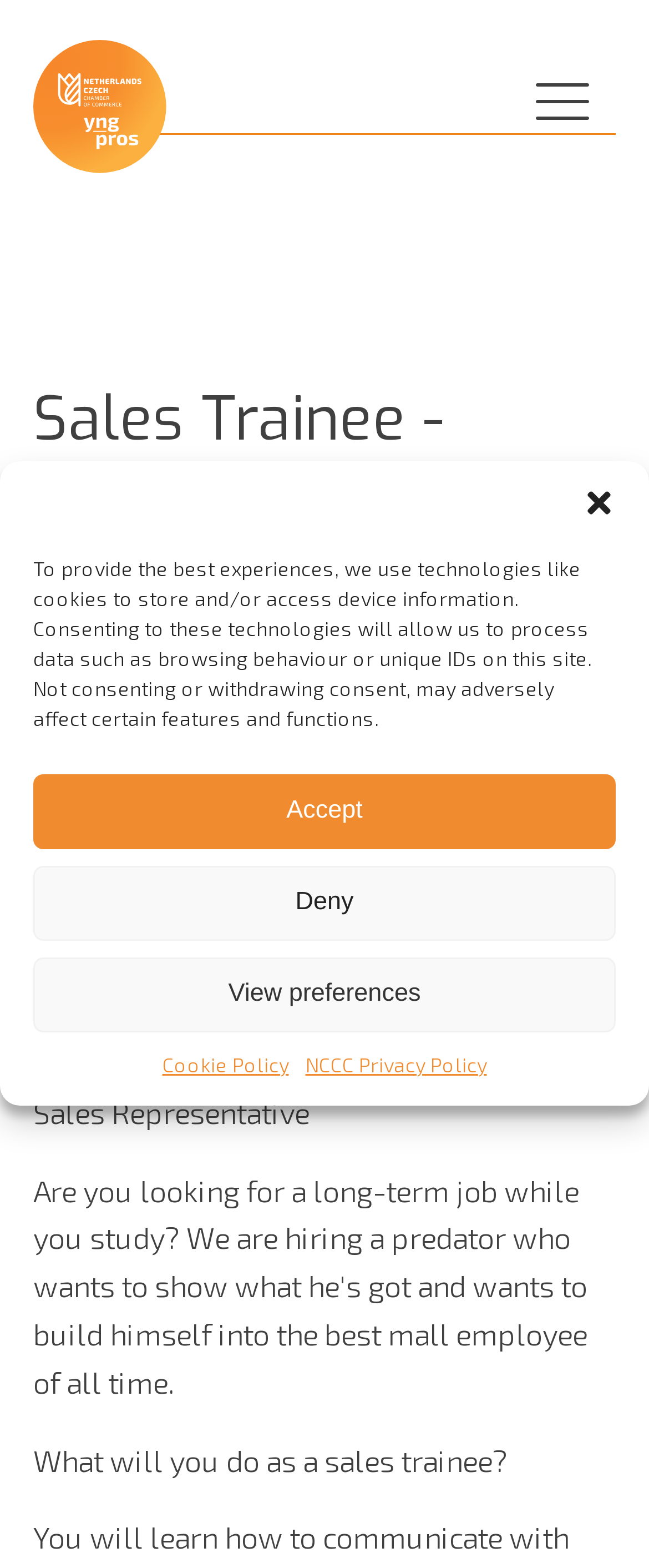What is the profession of the sales trainee?
Look at the image and respond with a one-word or short phrase answer.

HR Consultant, HR Specialist, Recruiter, Sales Assistant, Sales Officer, Sales Representative